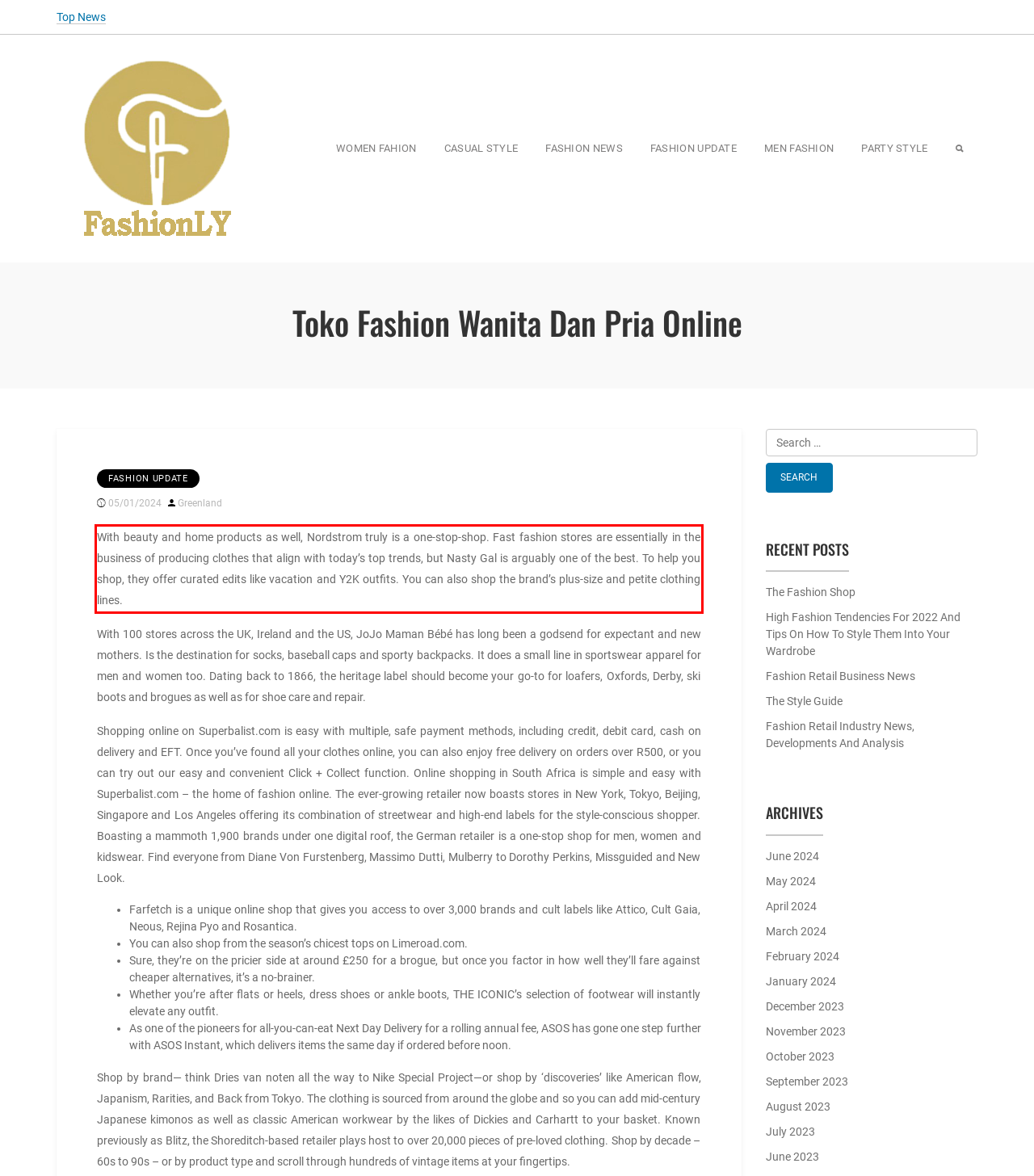You have a screenshot of a webpage with a red bounding box. Identify and extract the text content located inside the red bounding box.

With beauty and home products as well, Nordstrom truly is a one-stop-shop. Fast fashion stores are essentially in the business of producing clothes that align with today’s top trends, but Nasty Gal is arguably one of the best. To help you shop, they offer curated edits like vacation and Y2K outfits. You can also shop the brand’s plus-size and petite clothing lines.